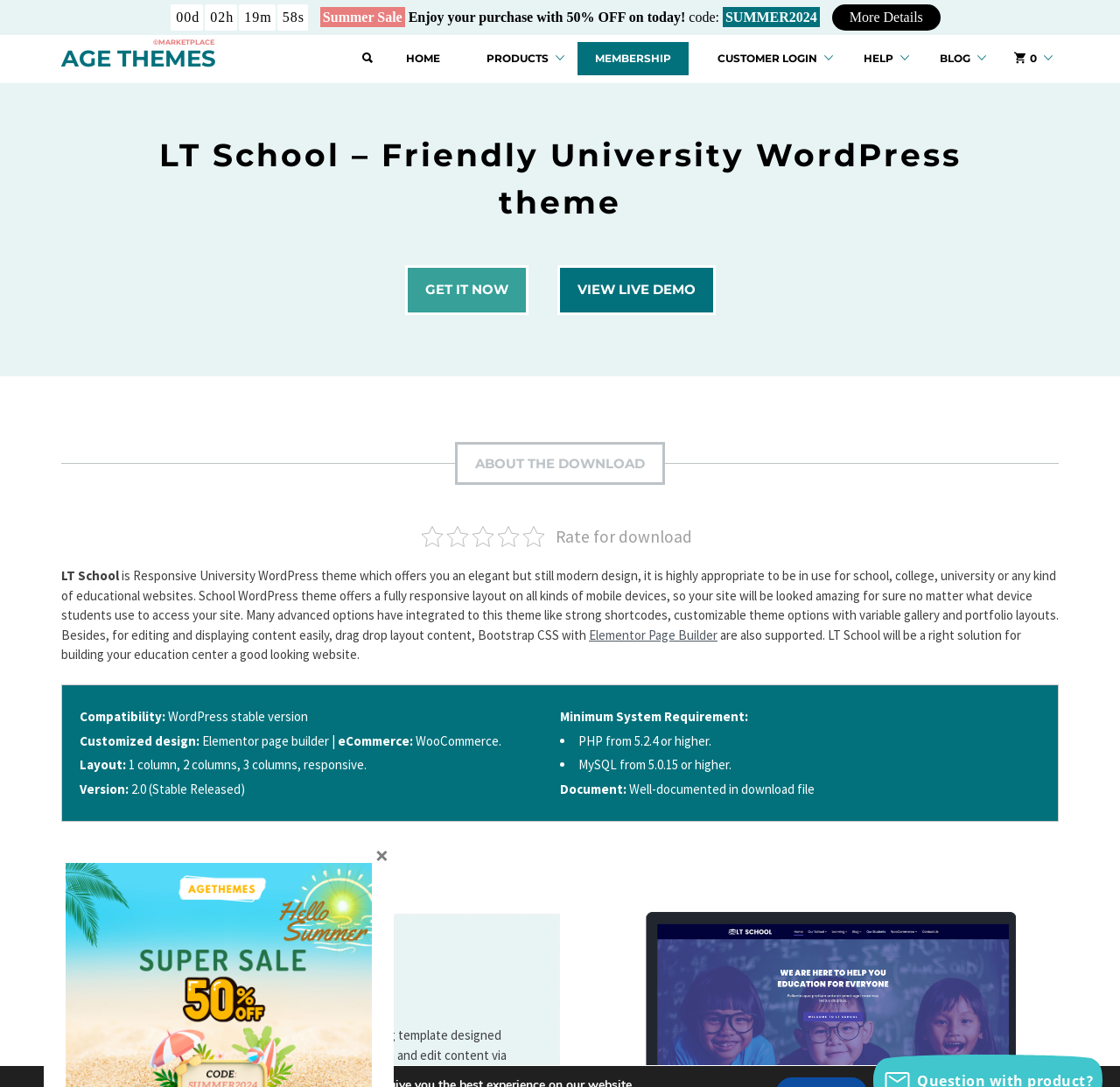What is the name of the WordPress theme?
Based on the screenshot, provide your answer in one word or phrase.

LT School